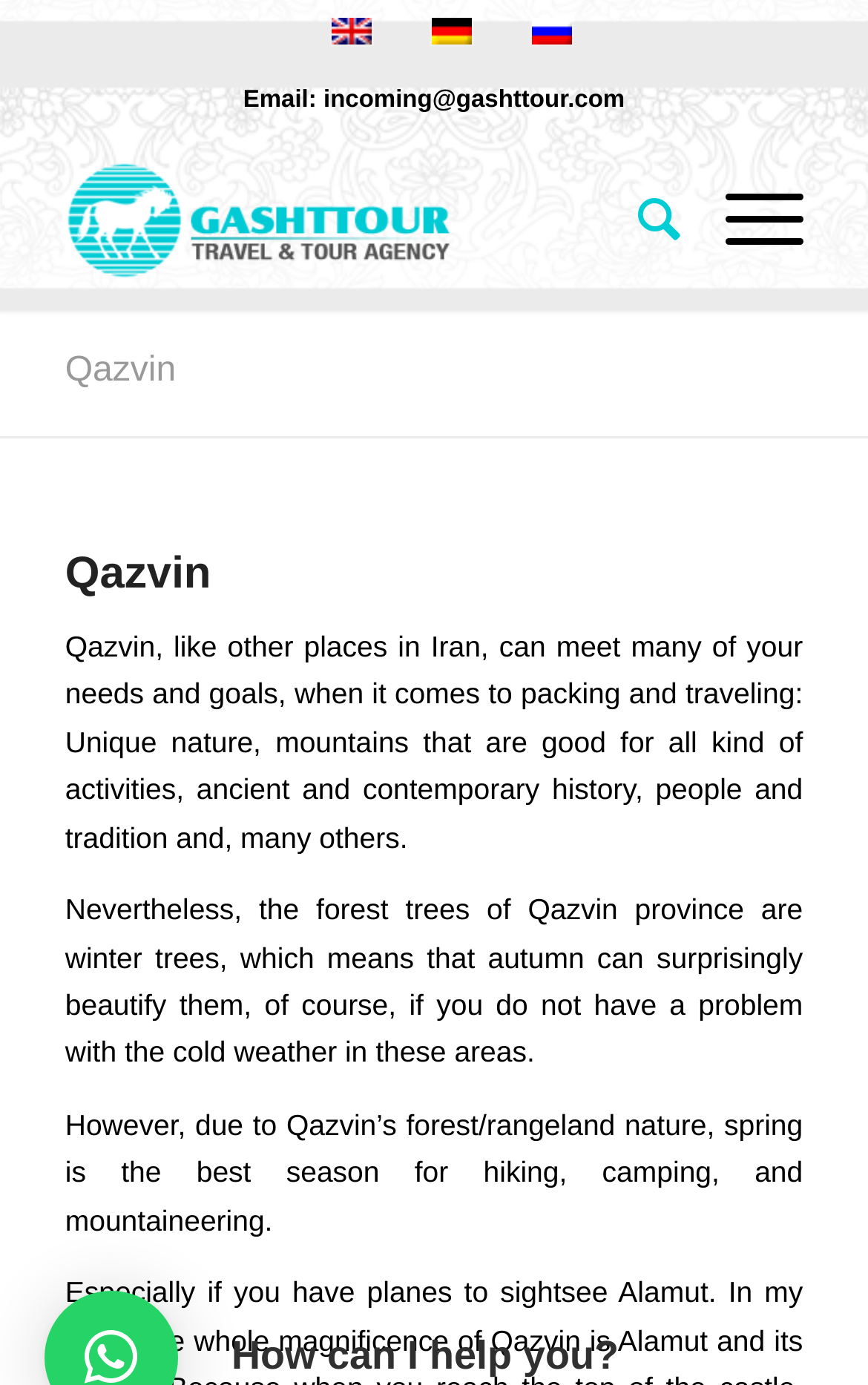Analyze the image and answer the question with as much detail as possible: 
What is the characteristic of Qazvin's forest trees?

According to the StaticText element, 'Nevertheless, the forest trees of Qazvin province are winter trees, which means that autumn can surprisingly beautify them, of course, if you do not have a problem with the cold weather in these areas.', I can conclude that the characteristic of Qazvin's forest trees is that they are winter trees.